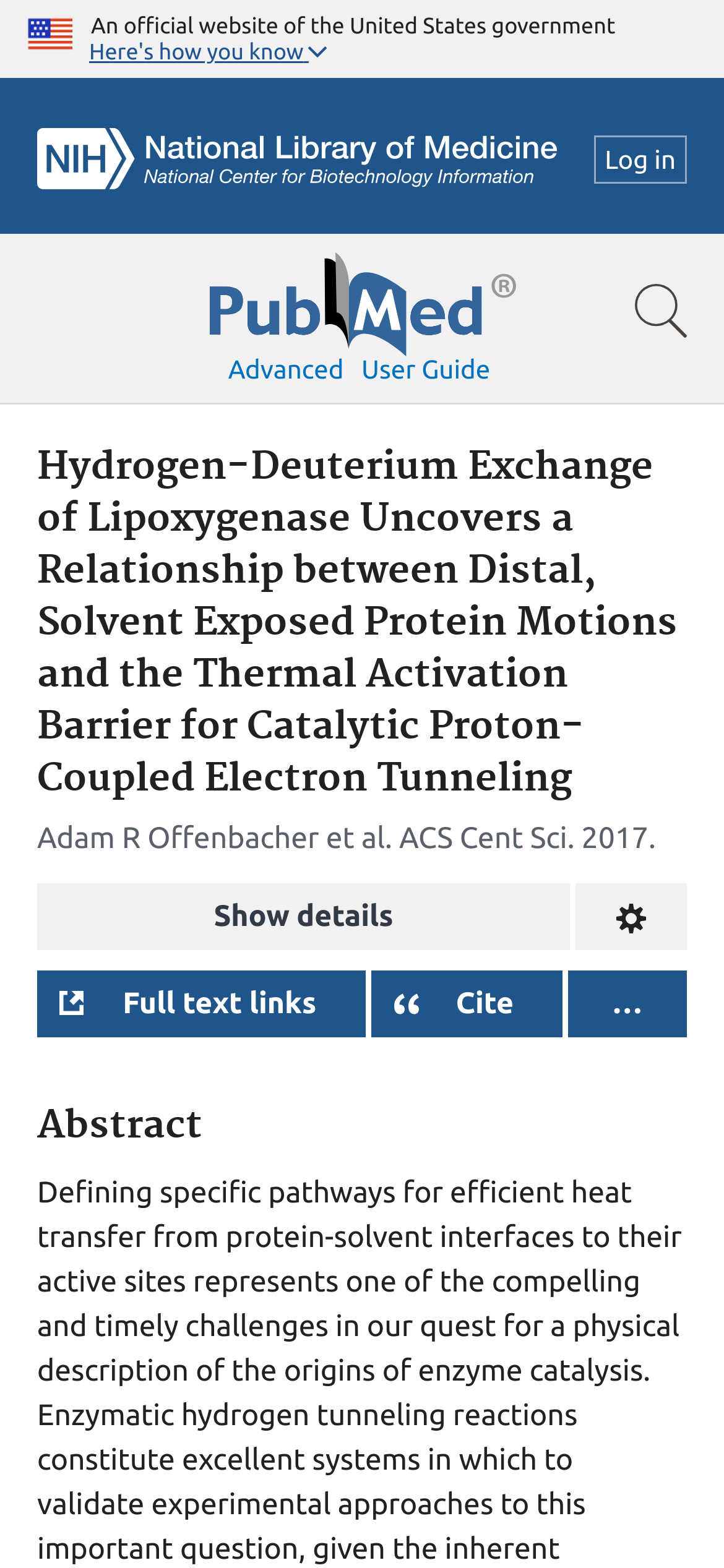Highlight the bounding box coordinates of the region I should click on to meet the following instruction: "Search for a term".

[0.0, 0.149, 1.0, 0.258]